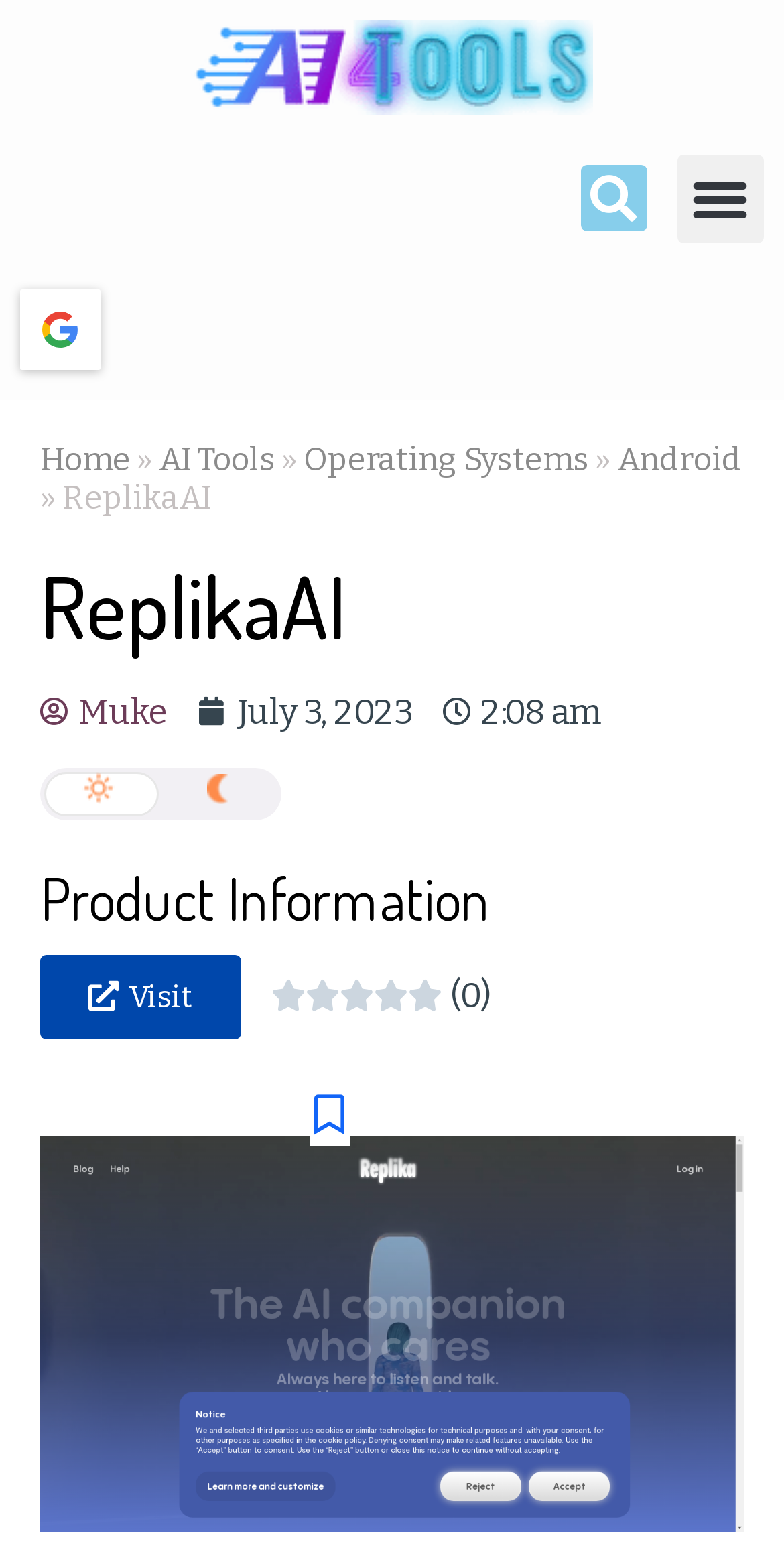Please specify the bounding box coordinates of the element that should be clicked to execute the given instruction: 'Toggle the menu'. Ensure the coordinates are four float numbers between 0 and 1, expressed as [left, top, right, bottom].

[0.863, 0.099, 0.974, 0.155]